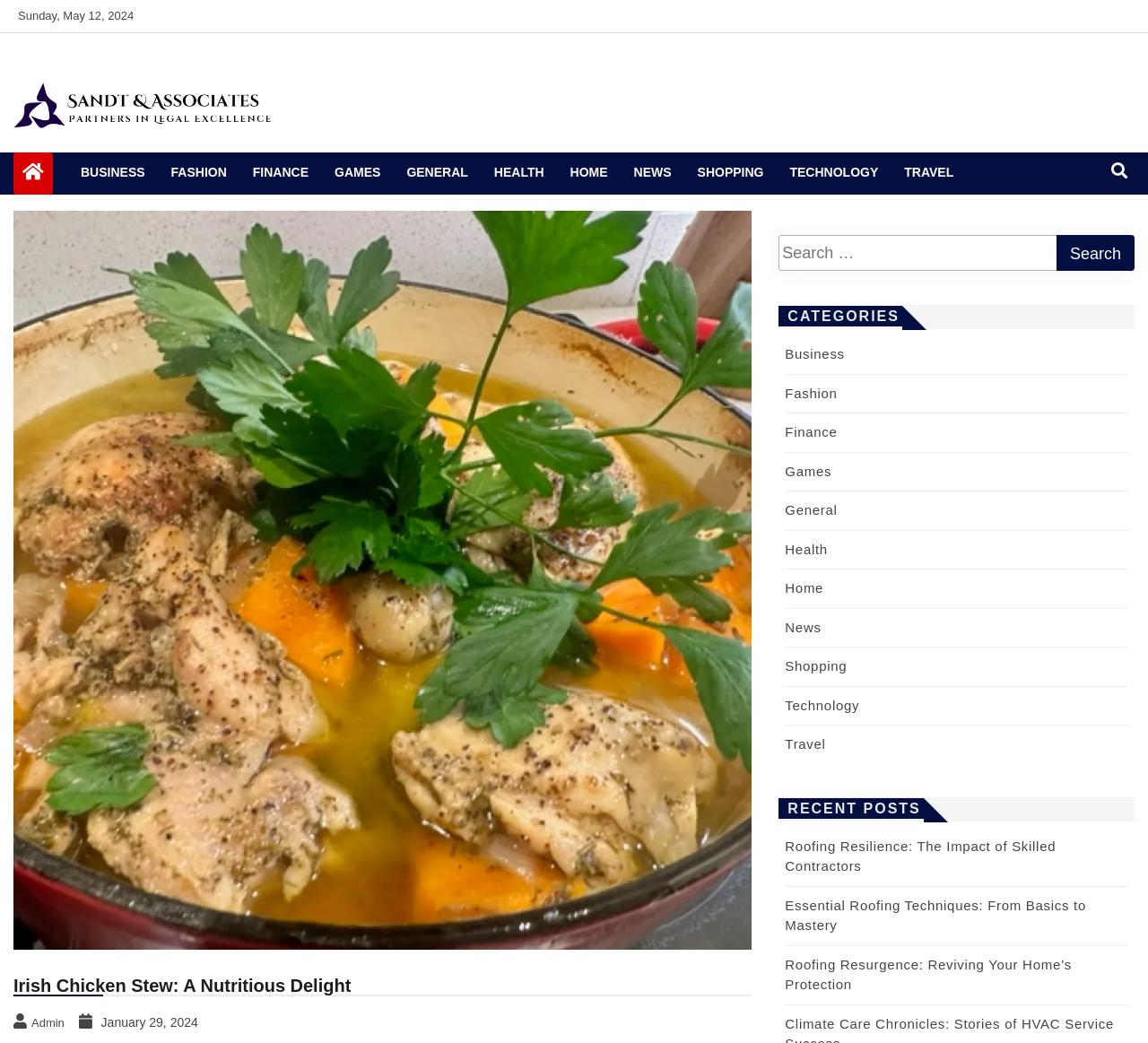What is the name of the law firm?
Please provide a comprehensive answer to the question based on the webpage screenshot.

I found the name of the law firm by looking at the heading 'Sandt & Associates' located at the top of the webpage, which is likely to be the name of the law firm.